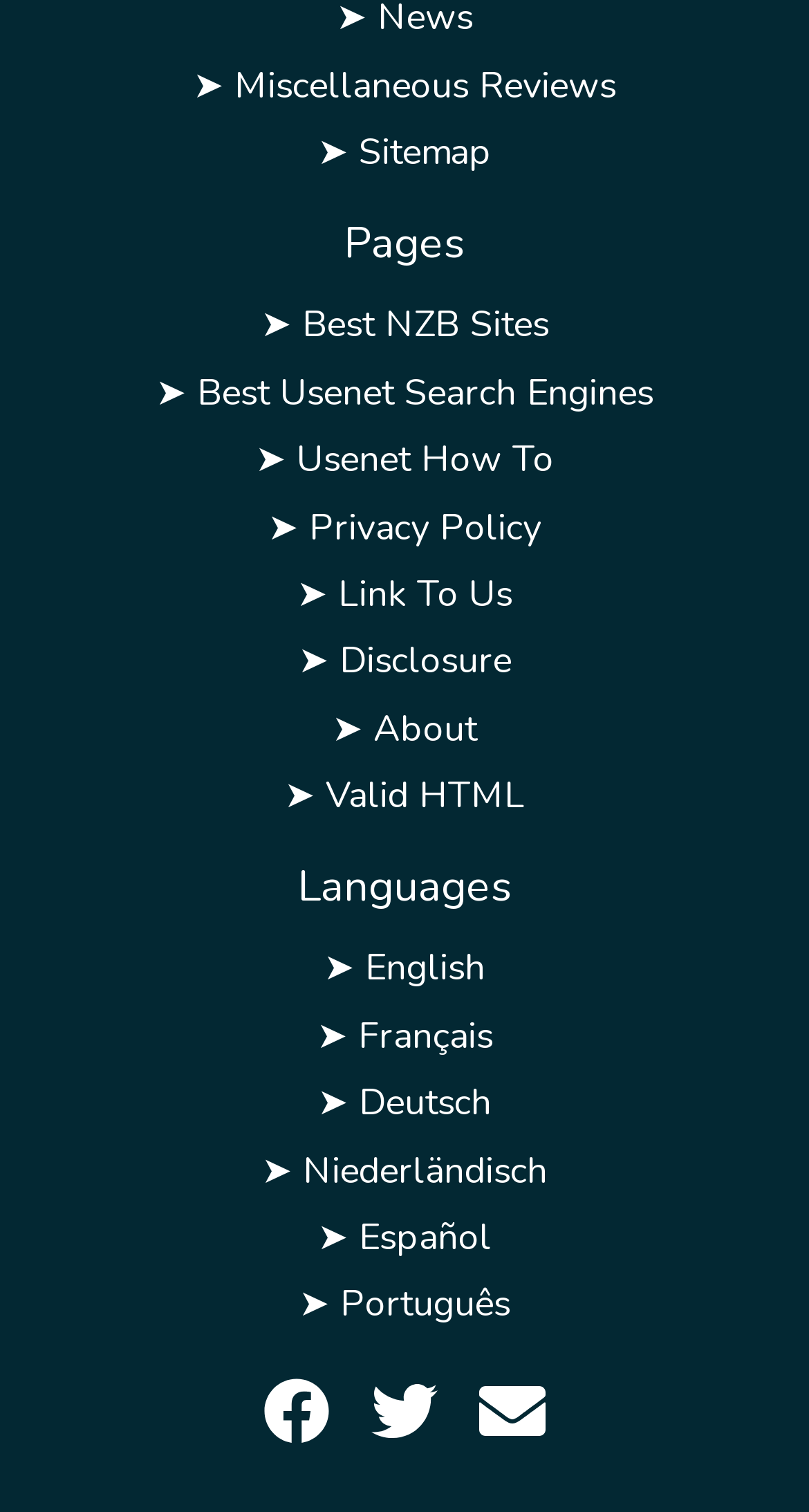Please identify the bounding box coordinates of the element I should click to complete this instruction: 'Switch to Español'. The coordinates should be given as four float numbers between 0 and 1, like this: [left, top, right, bottom].

[0.392, 0.801, 0.608, 0.834]